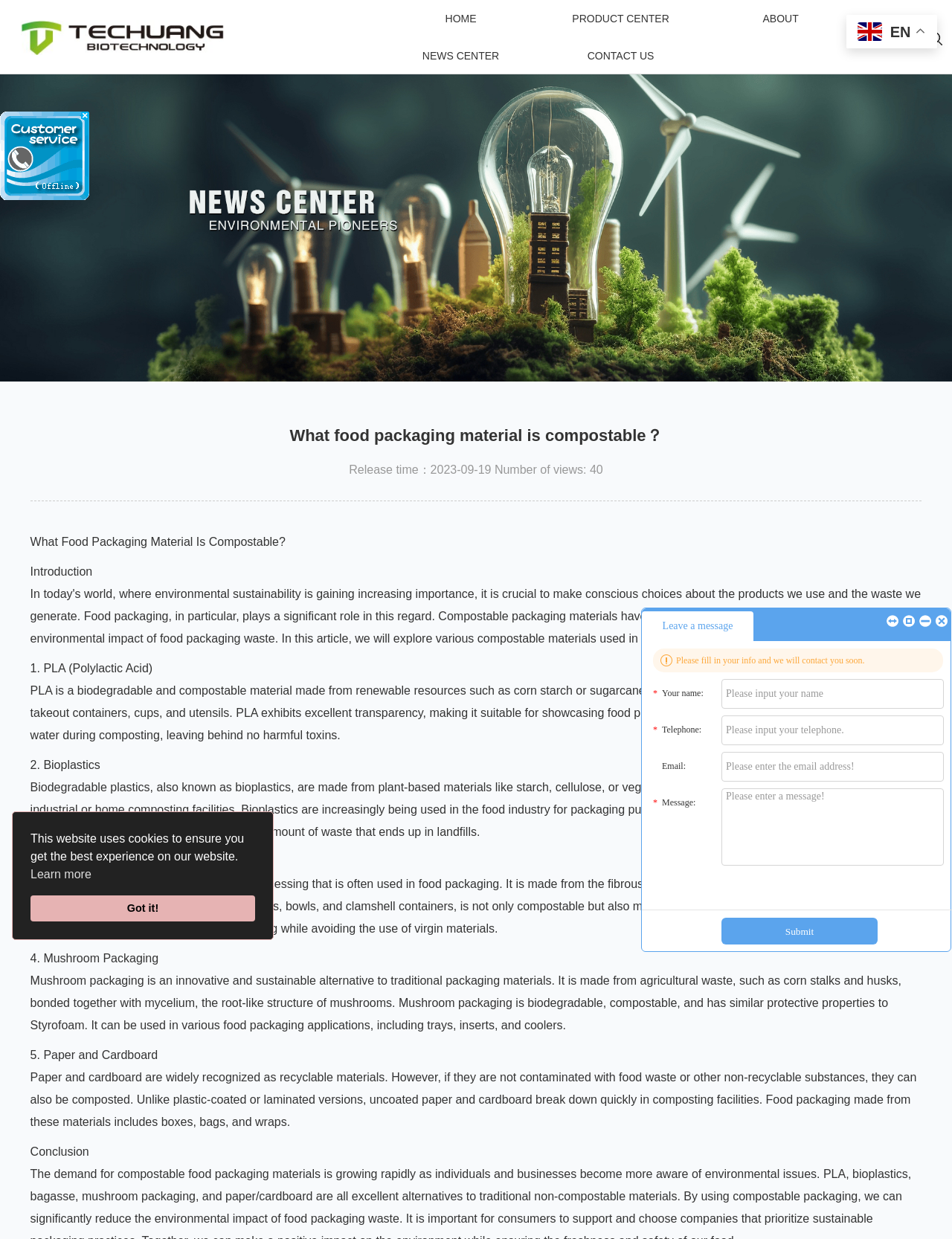Please provide the bounding box coordinates for the element that needs to be clicked to perform the following instruction: "Click the Got it! button". The coordinates should be given as four float numbers between 0 and 1, i.e., [left, top, right, bottom].

[0.032, 0.722, 0.268, 0.744]